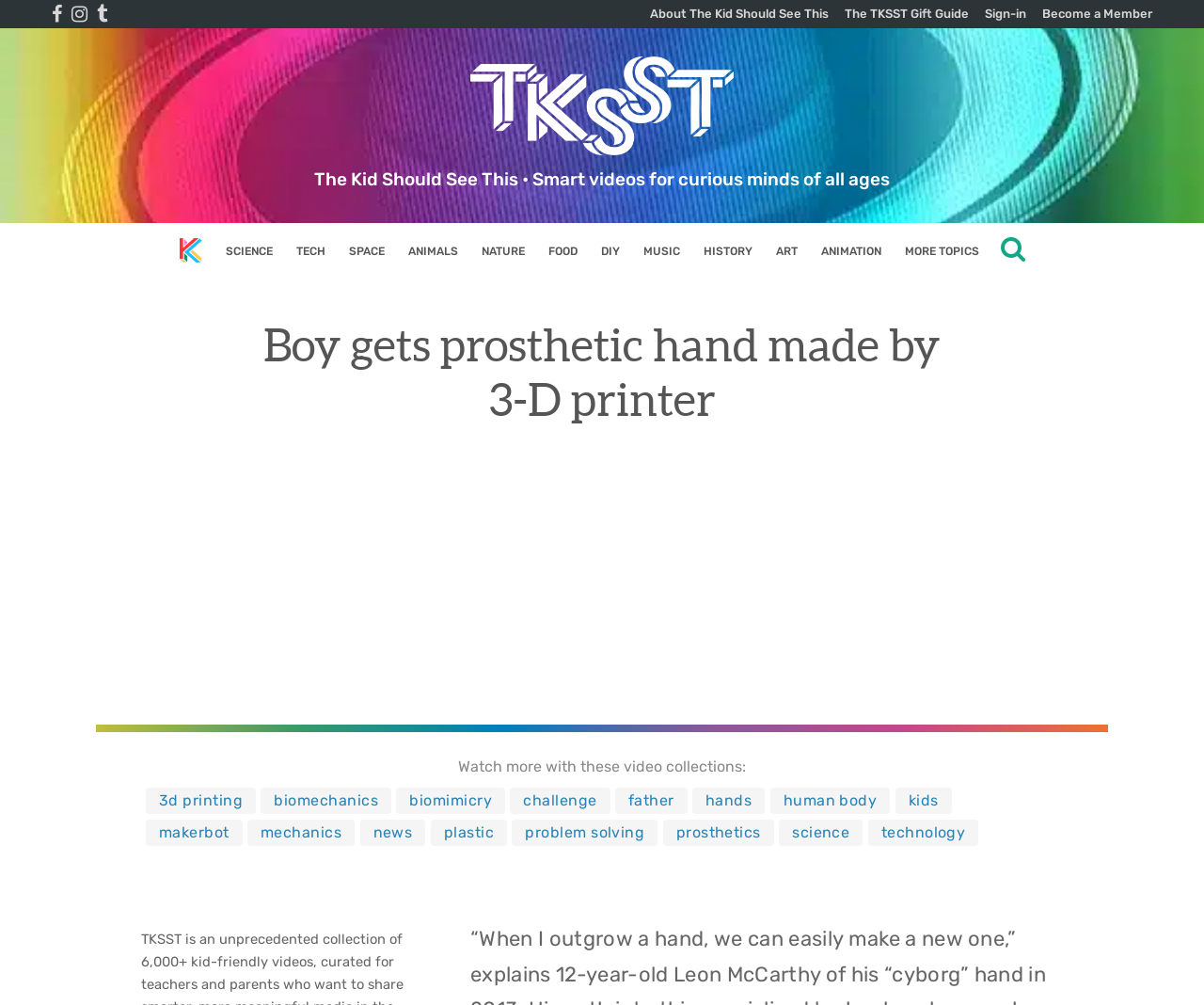What is the name of the organization behind the website?
Carefully examine the image and provide a detailed answer to the question.

The name of the organization behind the website can be found in the link element with the text 'About The Kid Should See This'. This link is likely to lead to a page that provides more information about the organization.